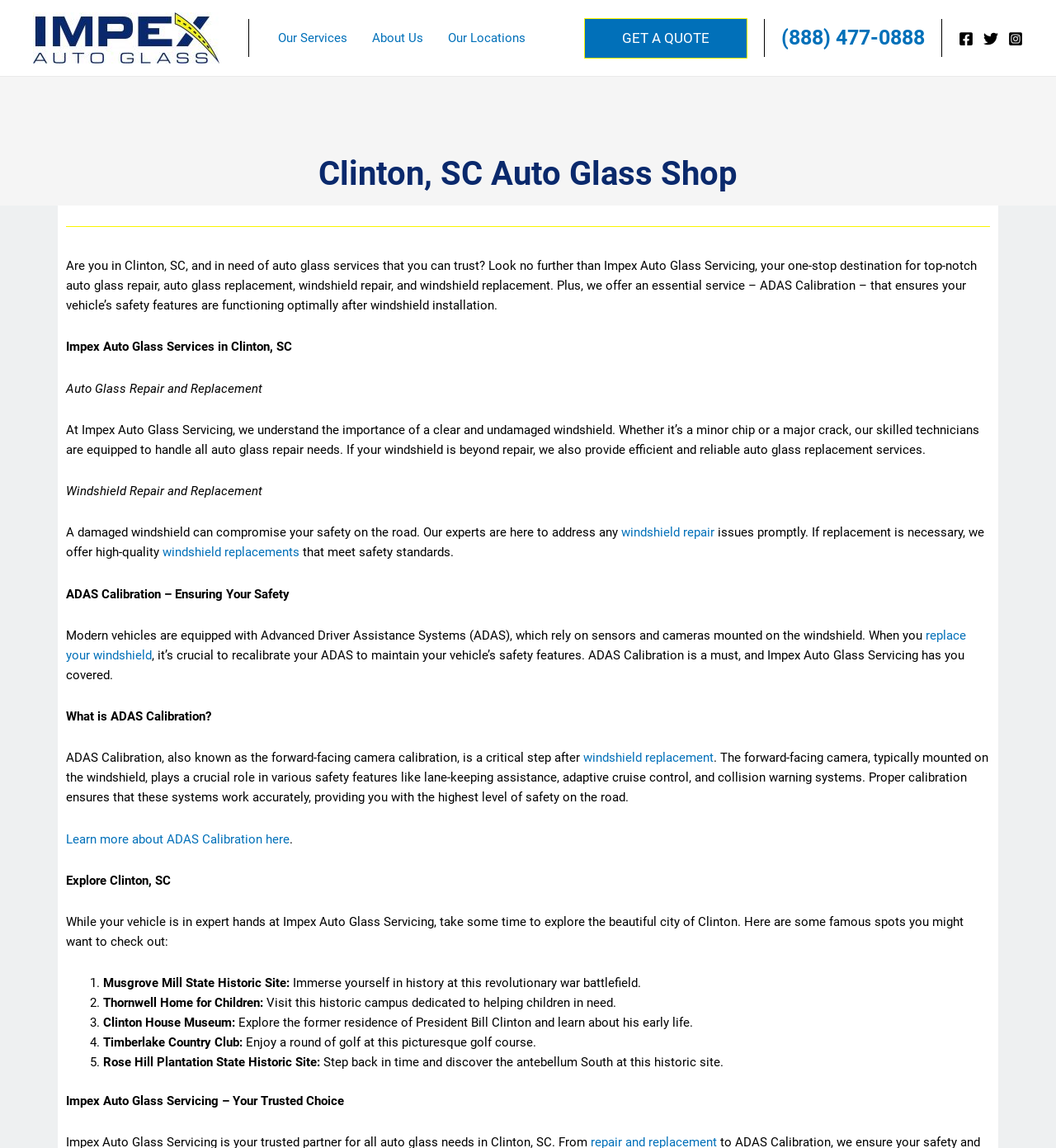Generate a thorough caption that explains the contents of the webpage.

This webpage is about Impex Auto Glass Servicing, an auto glass shop in Clinton, SC. At the top, there is a navigation menu with links to "Our Services", "About Us", and "Our Locations". Below the navigation menu, there is a call-to-action button "GET A QUOTE" and a phone number "(888) 477-0888" with a link to call. 

On the left side, there is a heading "Clinton, SC Auto Glass Shop" followed by a paragraph of text describing the services offered by Impex Auto Glass Servicing, including auto glass repair, replacement, and ADAS Calibration. 

Below this, there are three sections: "Auto Glass Repair and Replacement", "Windshield Repair and Replacement", and "ADAS Calibration – Ensuring Your Safety". Each section has a heading and a paragraph of text describing the service. There are also links to "windshield repair" and "windshield replacements" in the second section, and a link to "replace your windshield" and "Learn more about ADAS Calibration here" in the third section.

Further down, there is a section "Explore Clinton, SC" with a list of five local attractions: Musgrove Mill State Historic Site, Thornwell Home for Children, Clinton House Museum, Timberlake Country Club, and Rose Hill Plantation State Historic Site. Each attraction has a brief description.

At the bottom, there is a final heading "Impex Auto Glass Servicing – Your Trusted Choice". Throughout the page, there are also social media links to Facebook, Twitter, and Instagram, and an image of the Impex Auto Glass Servicing logo at the top.